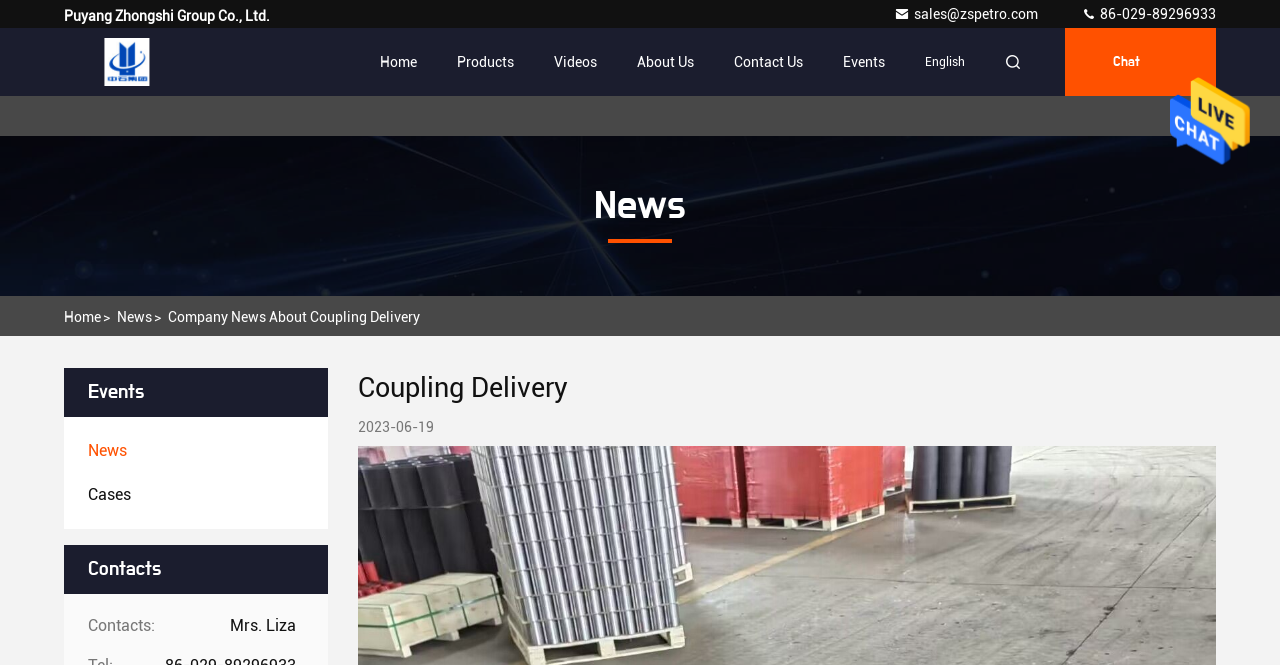What is the contact person's name?
Provide a concise answer using a single word or phrase based on the image.

Mrs. Liza